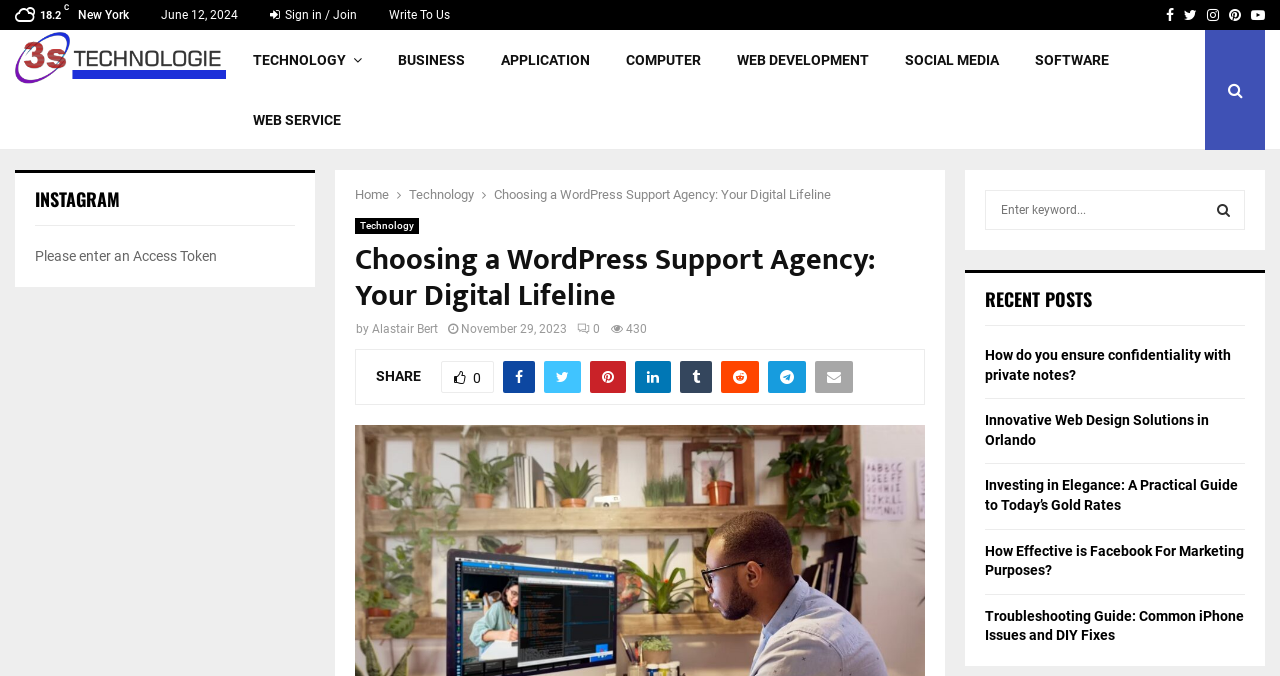Based on the element description hunterheartsafe@gmail.com, identify the bounding box of the UI element in the given webpage screenshot. The coordinates should be in the format (top-left x, top-left y, bottom-right x, bottom-right y) and must be between 0 and 1.

None